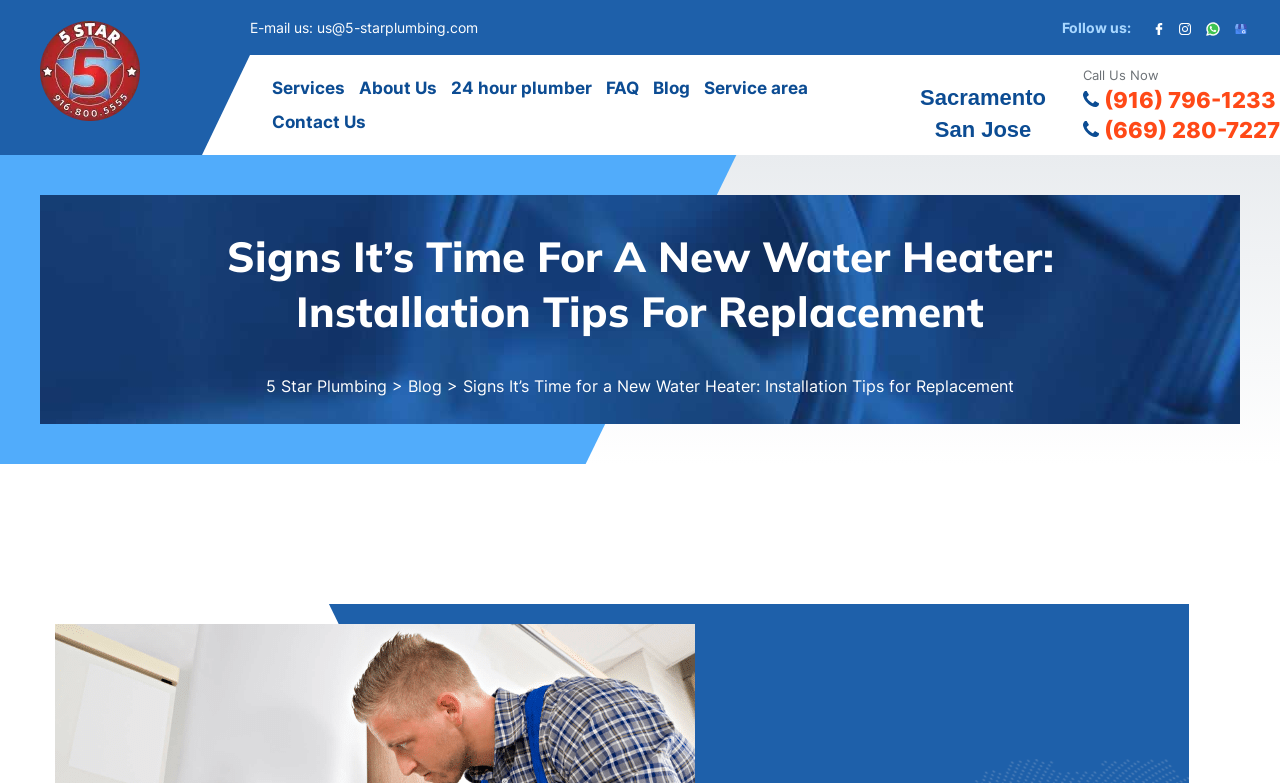Determine the bounding box coordinates of the clickable region to follow the instruction: "Call us now".

[0.846, 0.112, 0.997, 0.145]